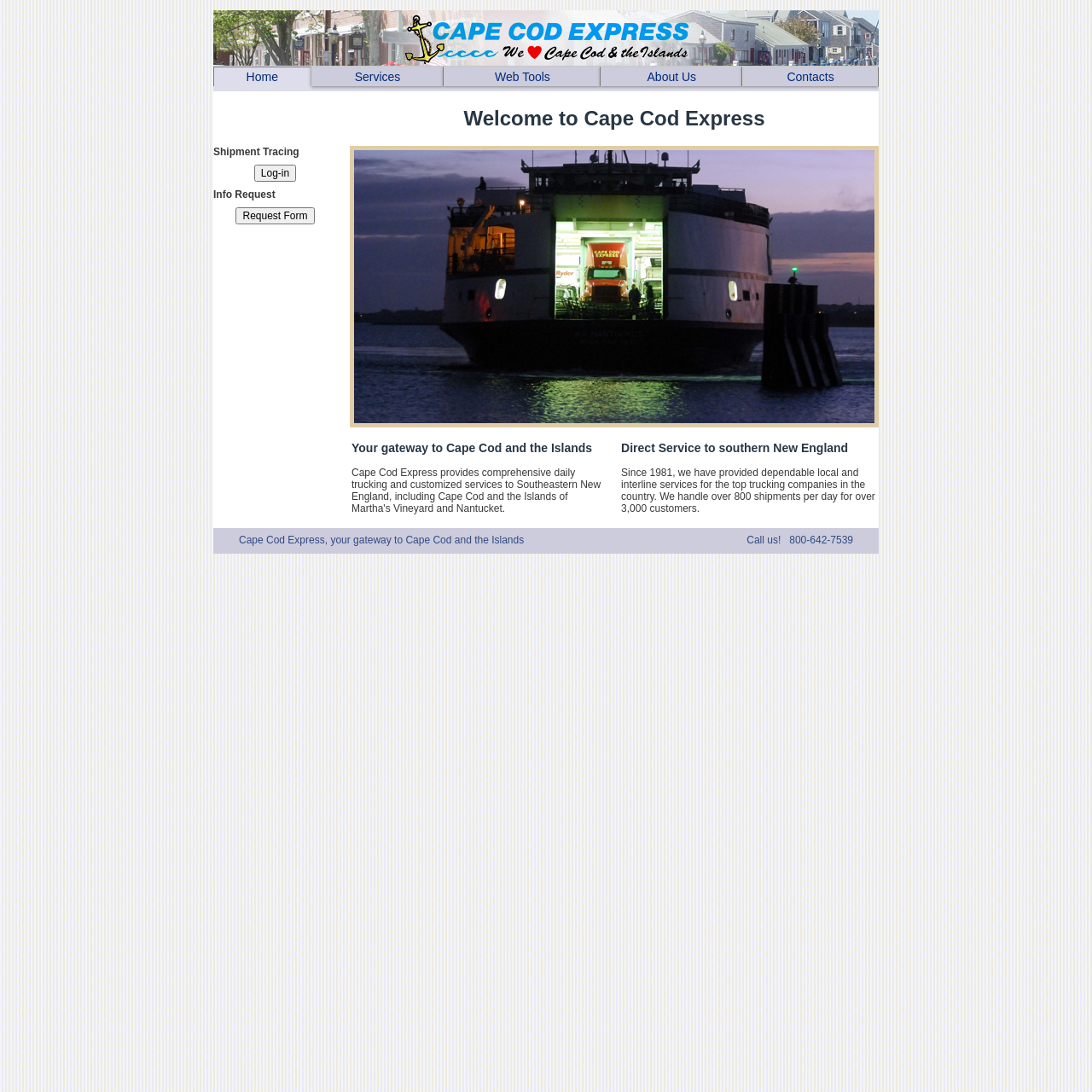Utilize the details in the image to give a detailed response to the question: What region does Cape Cod Express serve?

The webpage explicitly states that Cape Cod Express provides services to Southeastern New England, including Cape Cod and the Islands of Martha's Vineyard and Nantucket.